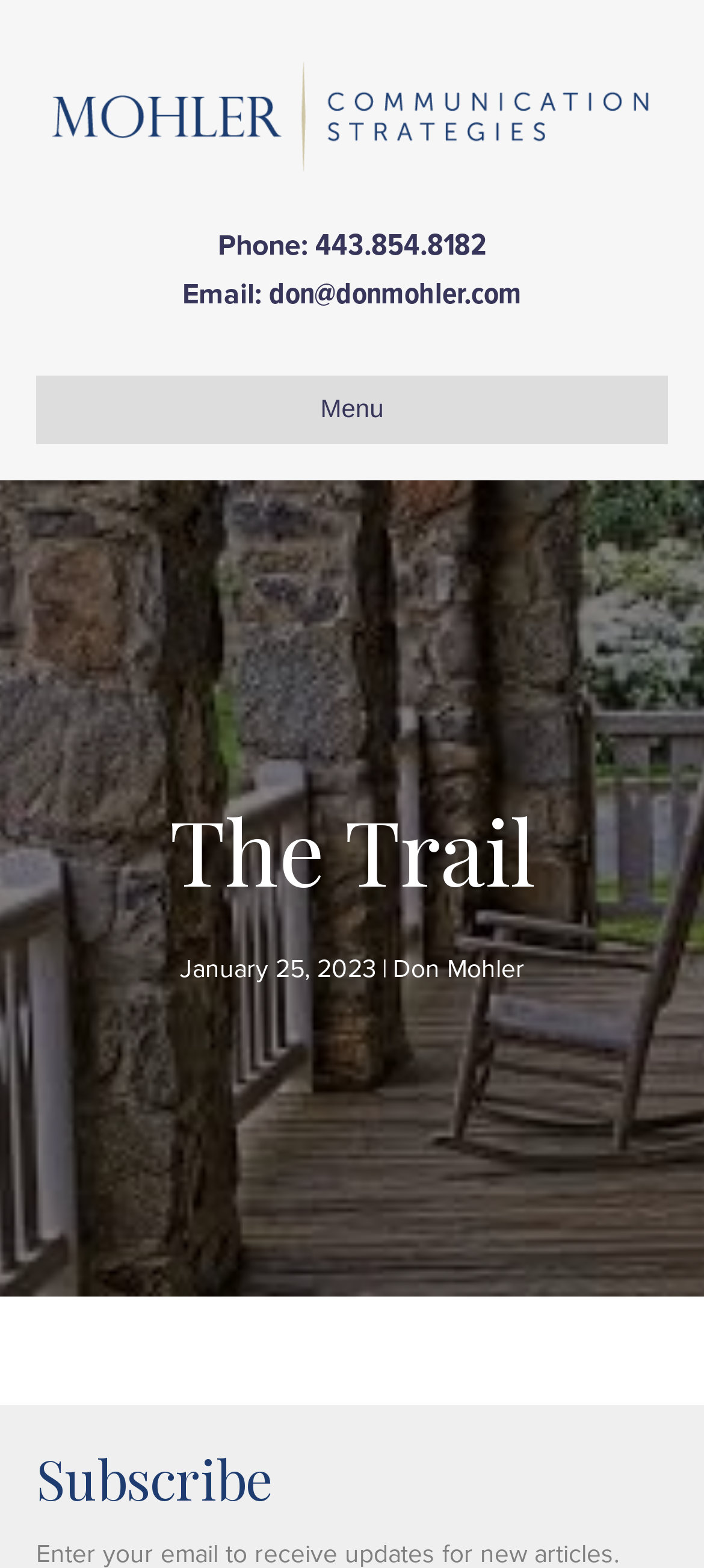What is the date of the article?
Use the screenshot to answer the question with a single word or phrase.

January 25, 2023